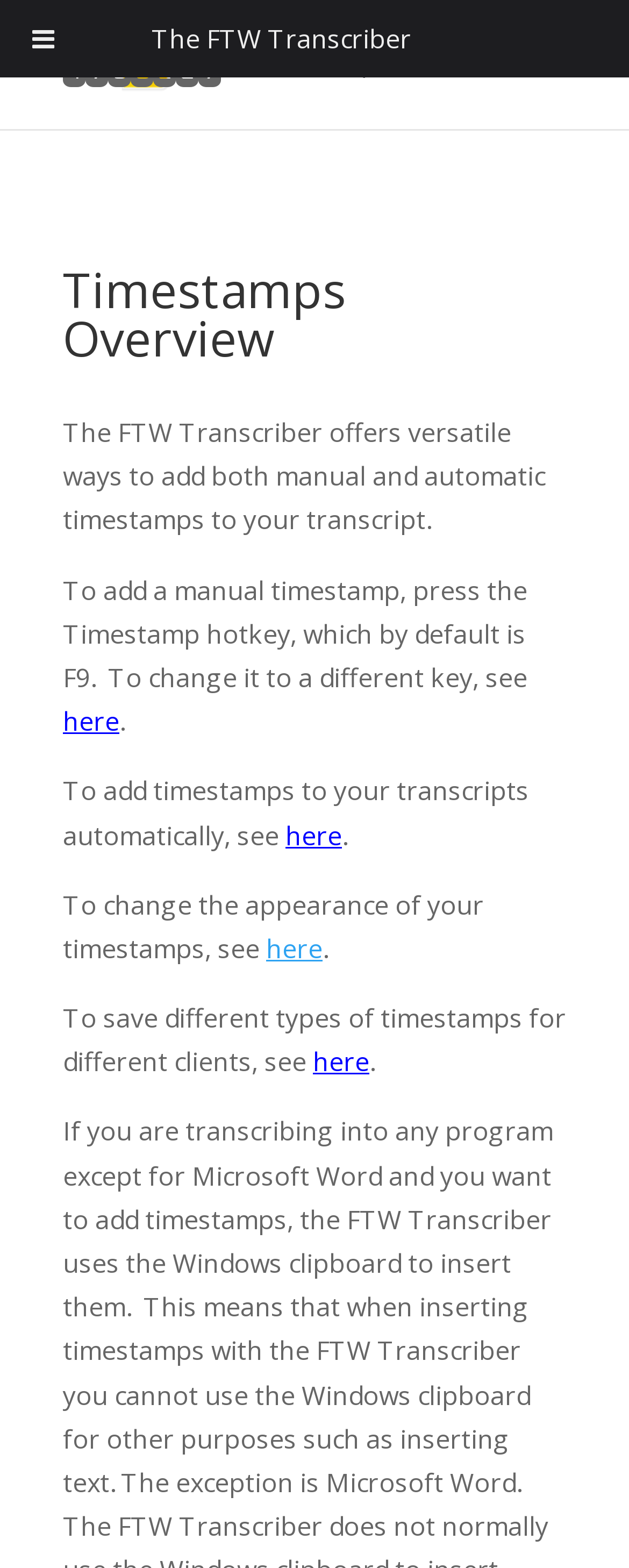What is the number of FTWT sessions since 2011?
Answer the question with as much detail as possible.

I found the answer by looking at the static text element with the description 'Number of FTWT sessions since 2011:' and its adjacent static text element with the value '4790227'.